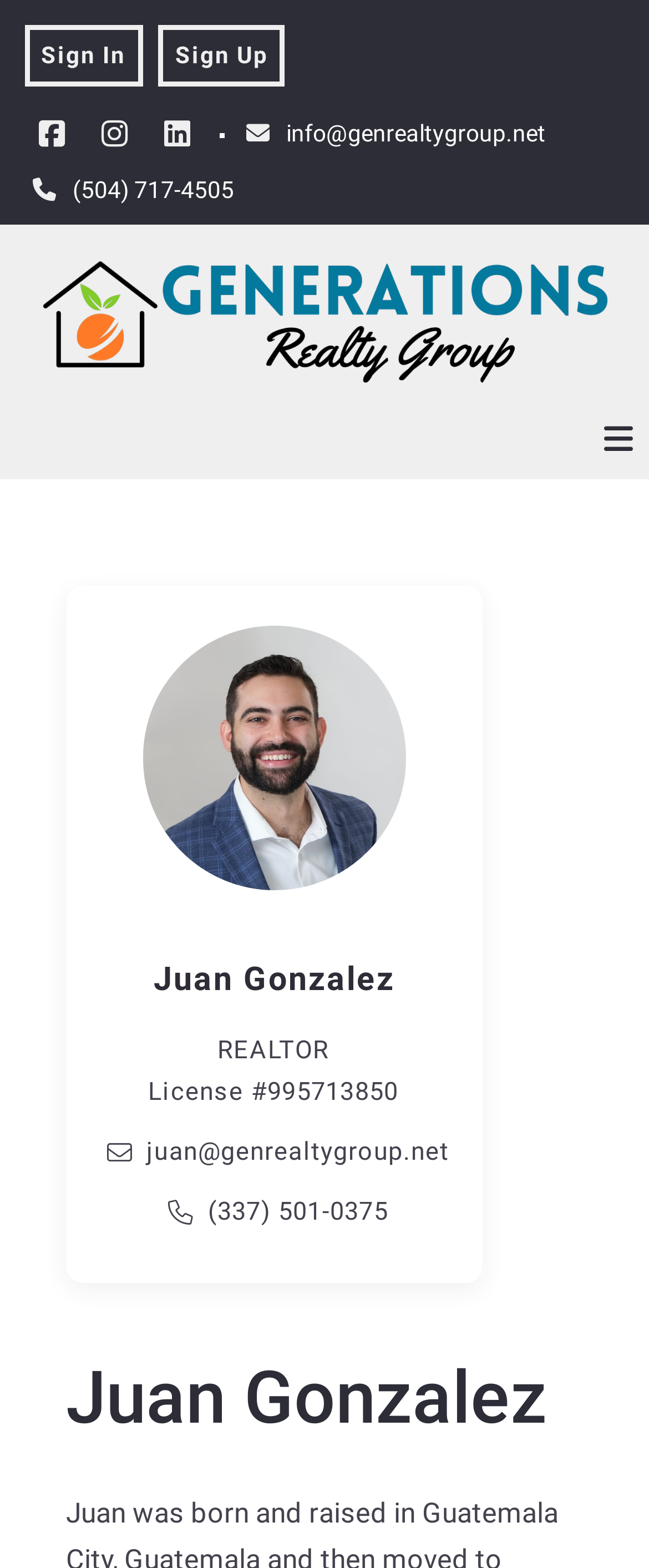Find the bounding box coordinates of the element you need to click on to perform this action: 'View Juan Gonzalez's profile'. The coordinates should be represented by four float values between 0 and 1, in the format [left, top, right, bottom].

[0.237, 0.611, 0.608, 0.636]